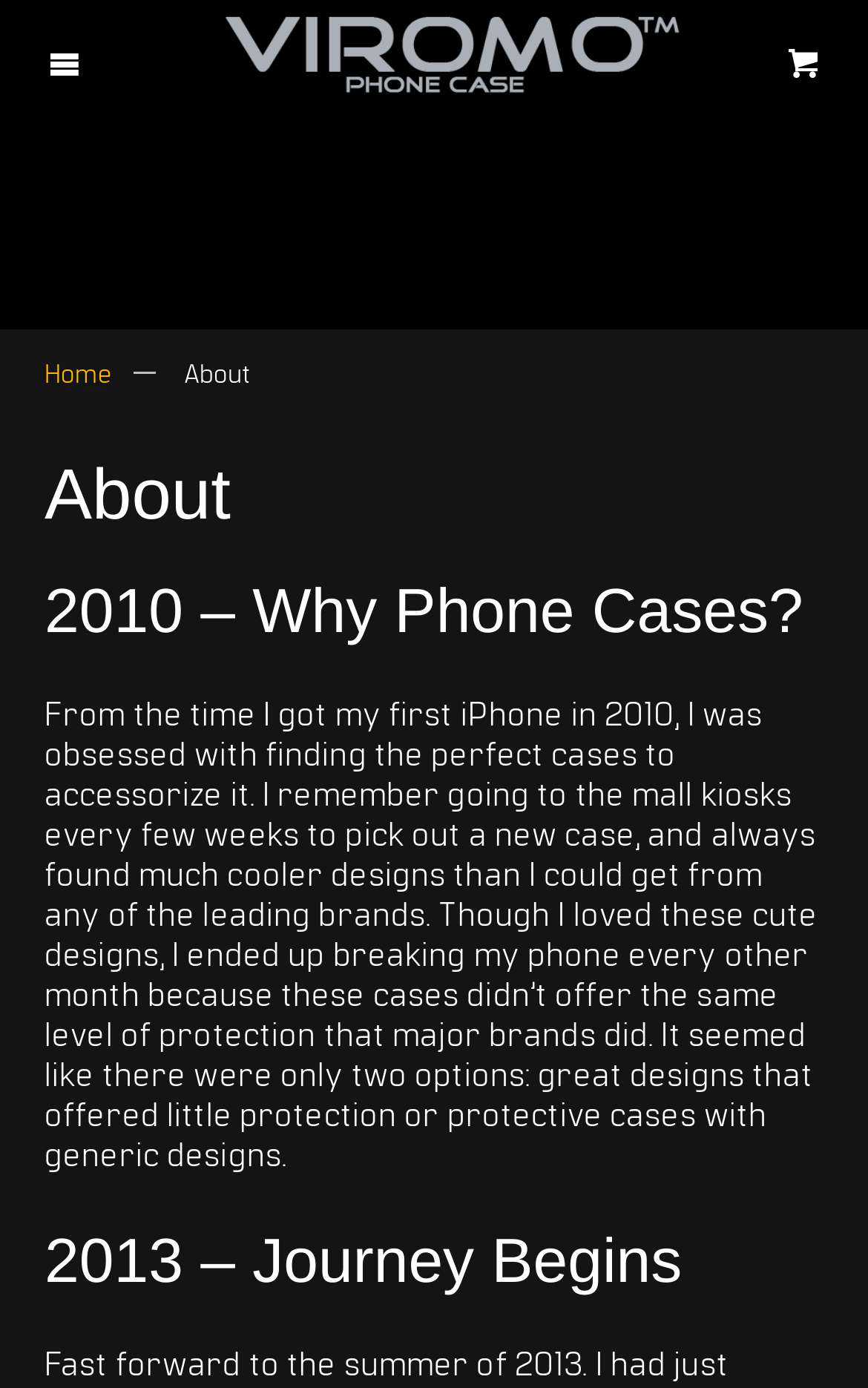Determine the bounding box coordinates for the UI element matching this description: "Home".

[0.051, 0.256, 0.129, 0.278]